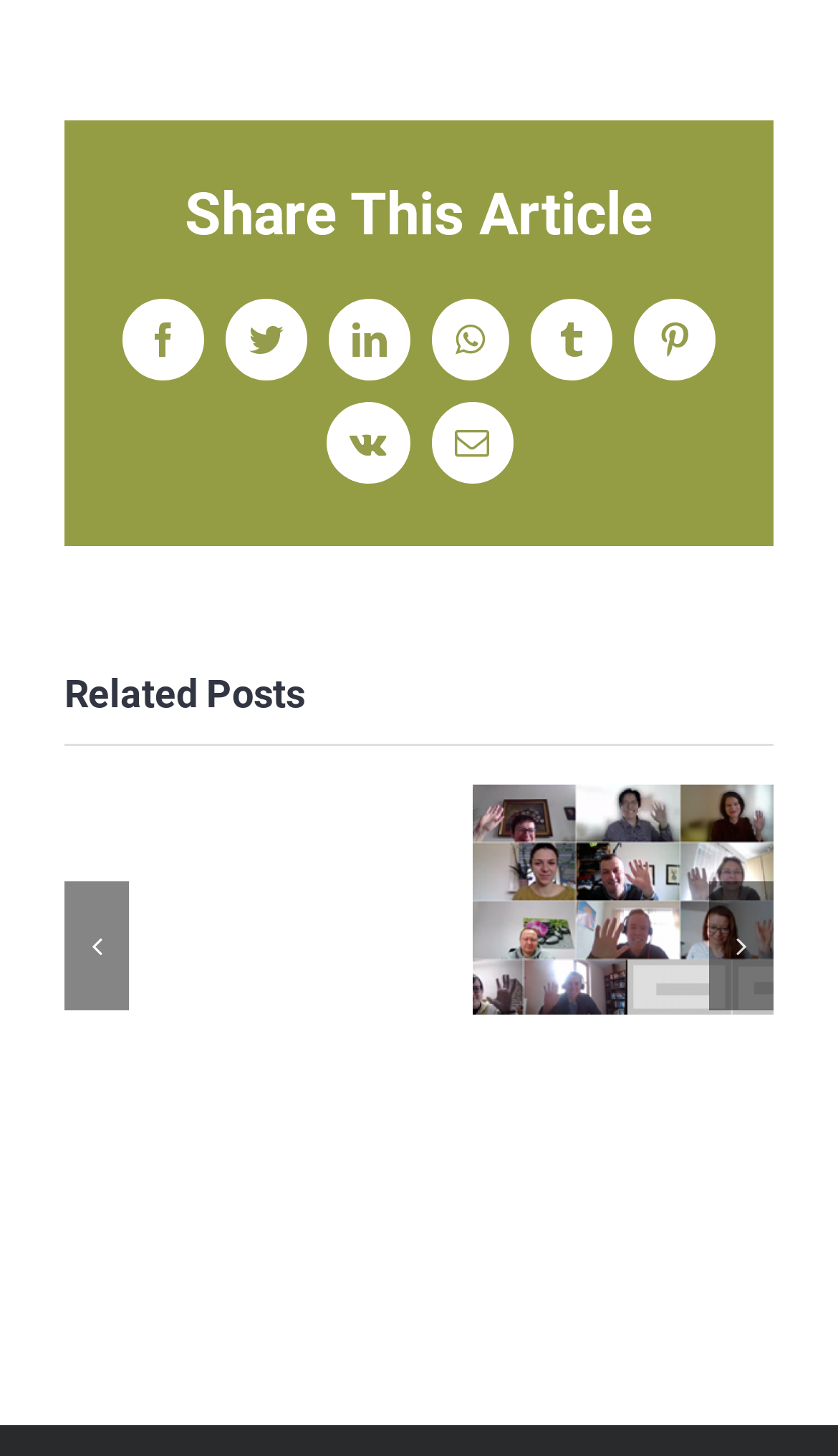Based on the image, please respond to the question with as much detail as possible:
What is the purpose of the buttons at the bottom?

The buttons at the bottom of the webpage, labeled 'Previous slide' and 'Next slide', are used to navigate through a slideshow or a series of slides. This can be inferred from their positions and the fact that they are buttons with clear navigation labels.